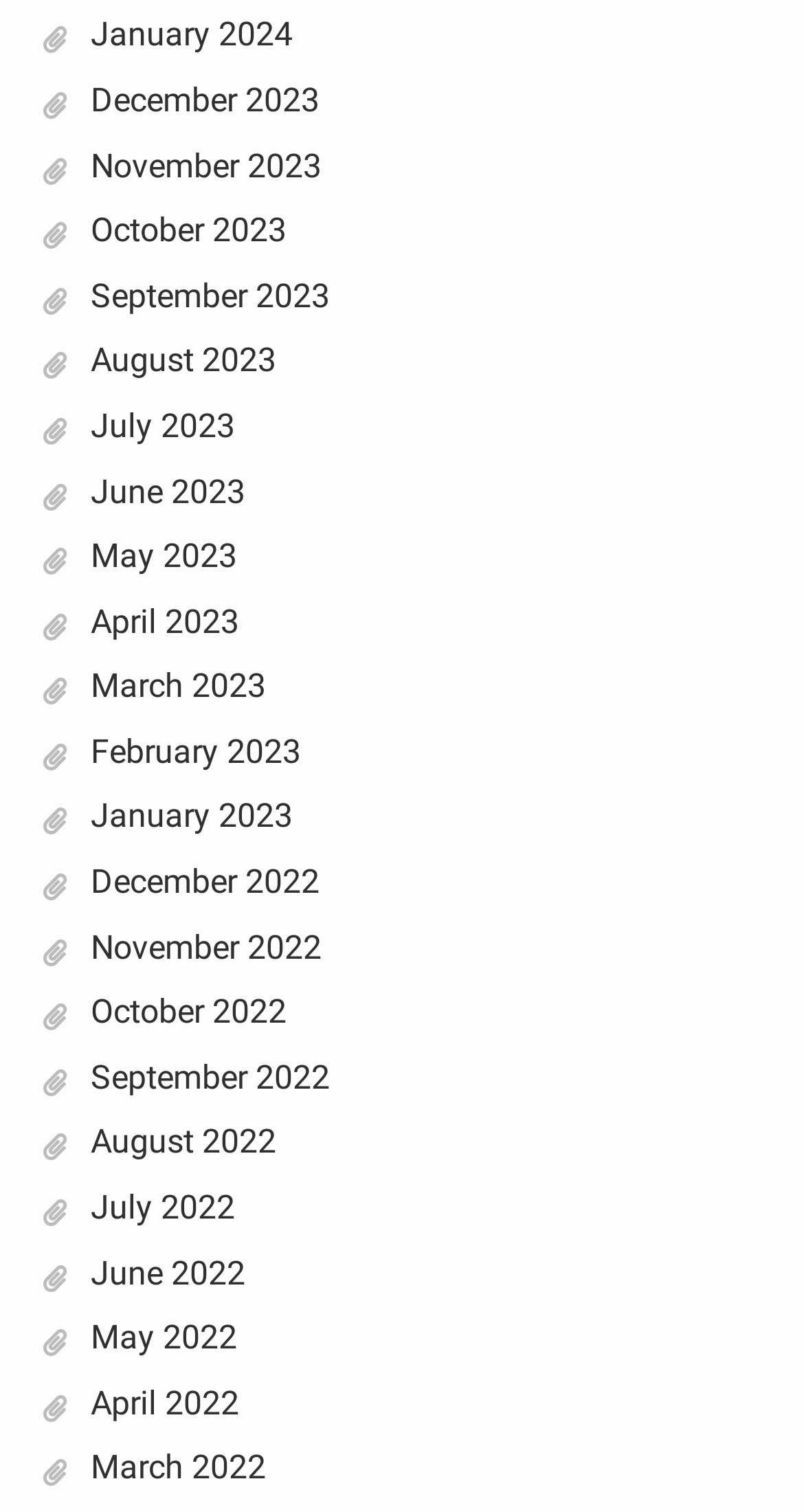Identify the bounding box coordinates of the region I need to click to complete this instruction: "check September 2023".

[0.112, 0.182, 0.41, 0.208]